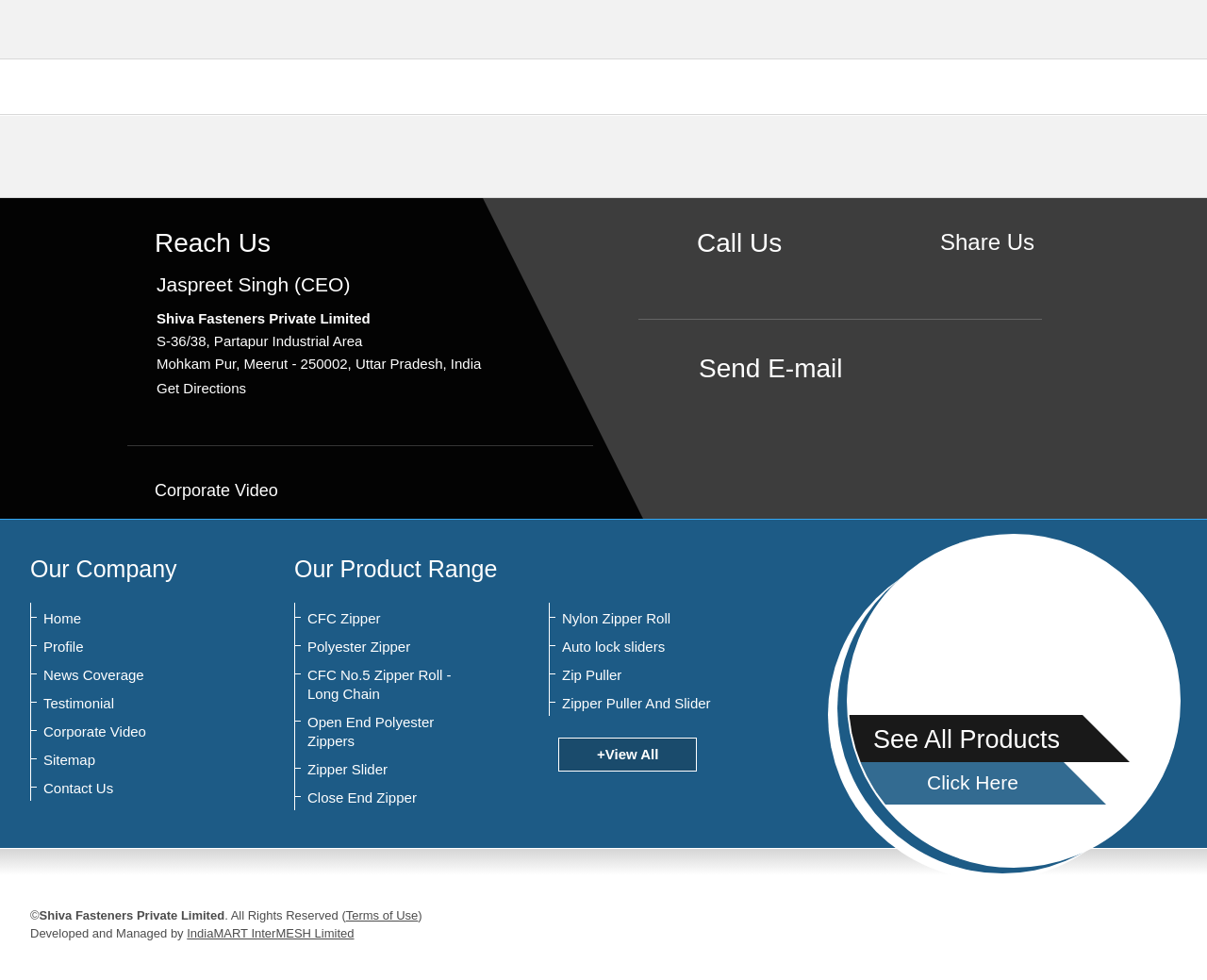Identify the bounding box coordinates of the HTML element based on this description: "parent_node: Open End Polyester Zippers".

[0.014, 0.637, 0.209, 0.879]